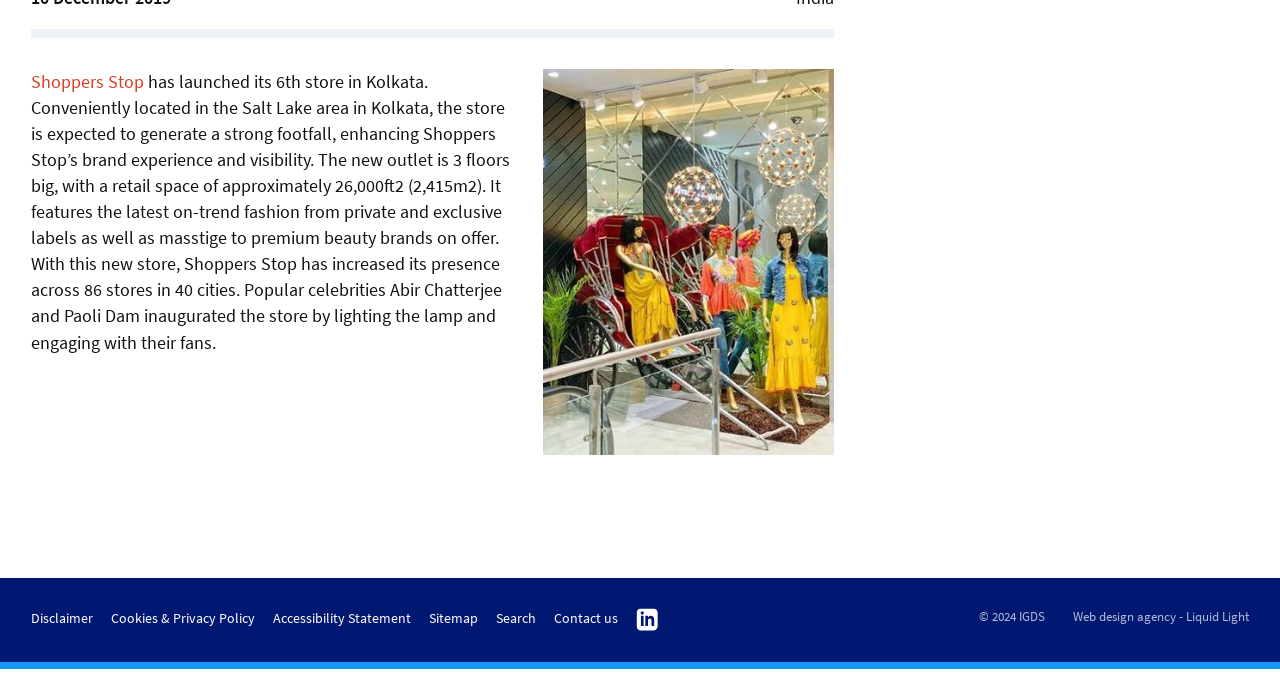Provide the bounding box coordinates of the HTML element this sentence describes: "Casino Siteleri". The bounding box coordinates consist of four float numbers between 0 and 1, i.e., [left, top, right, bottom].

None